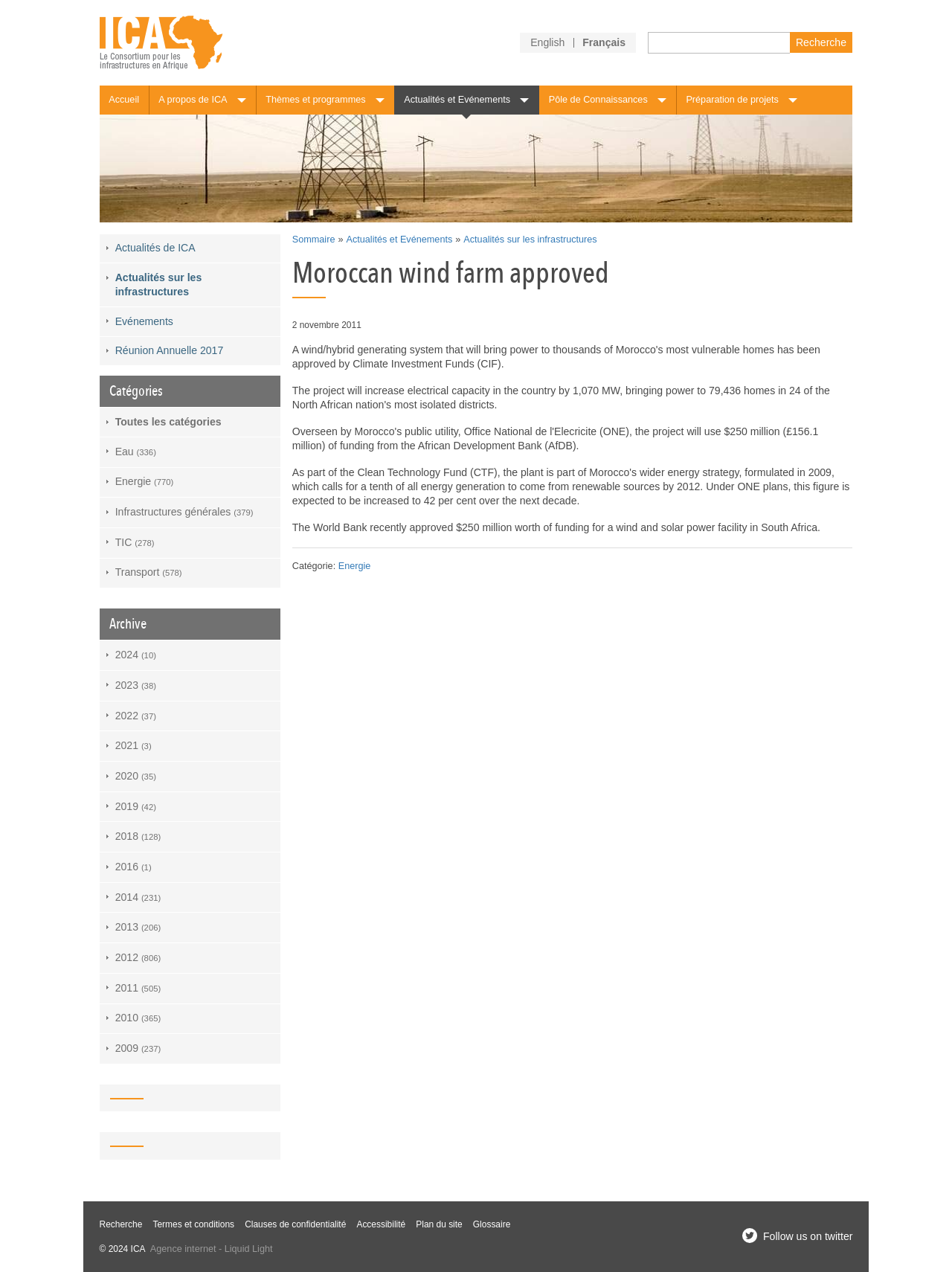Please provide the bounding box coordinates for the element that needs to be clicked to perform the instruction: "Go to Accueil page". The coordinates must consist of four float numbers between 0 and 1, formatted as [left, top, right, bottom].

[0.104, 0.067, 0.156, 0.09]